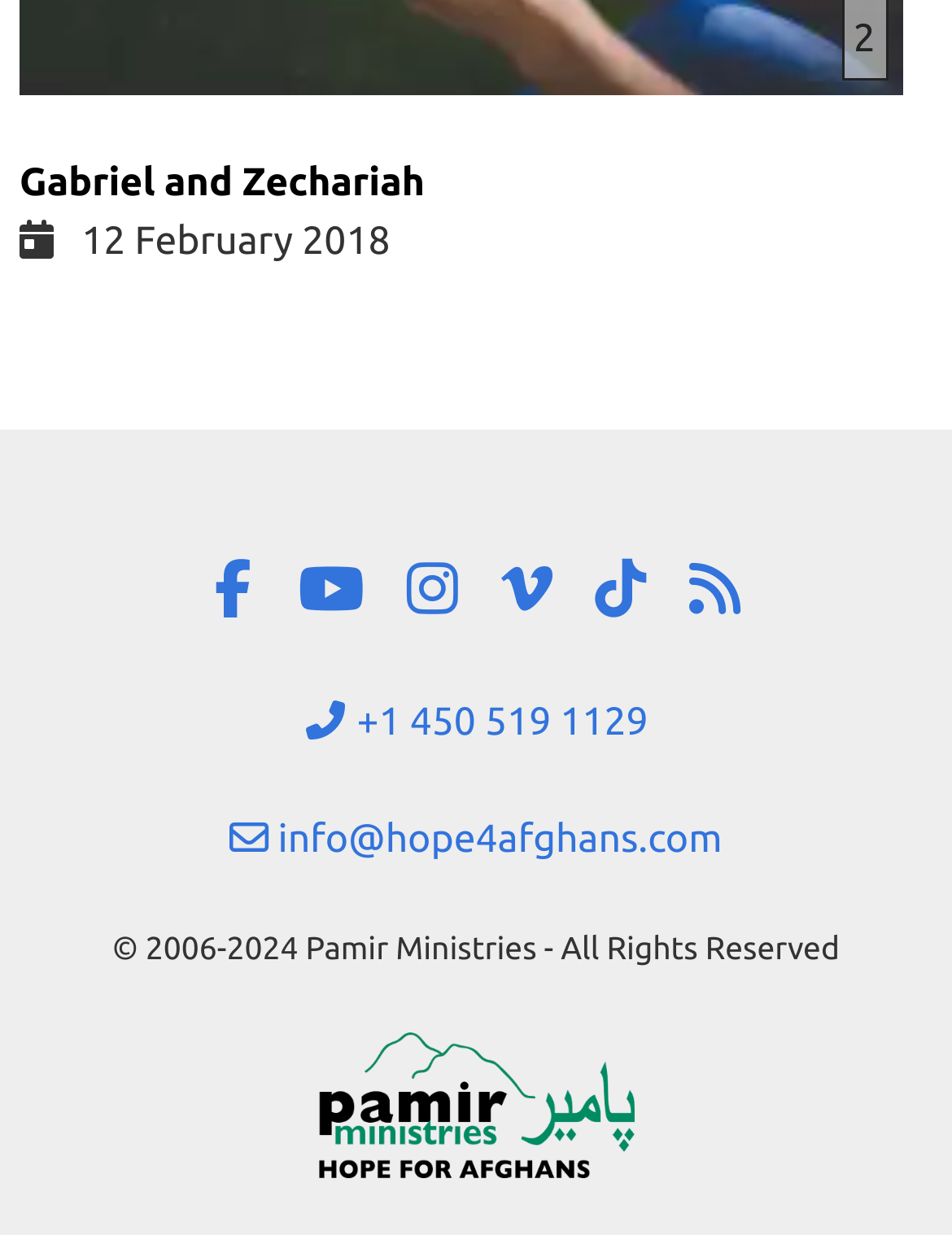What is the date mentioned on the webpage?
Relying on the image, give a concise answer in one word or a brief phrase.

12 February 2018